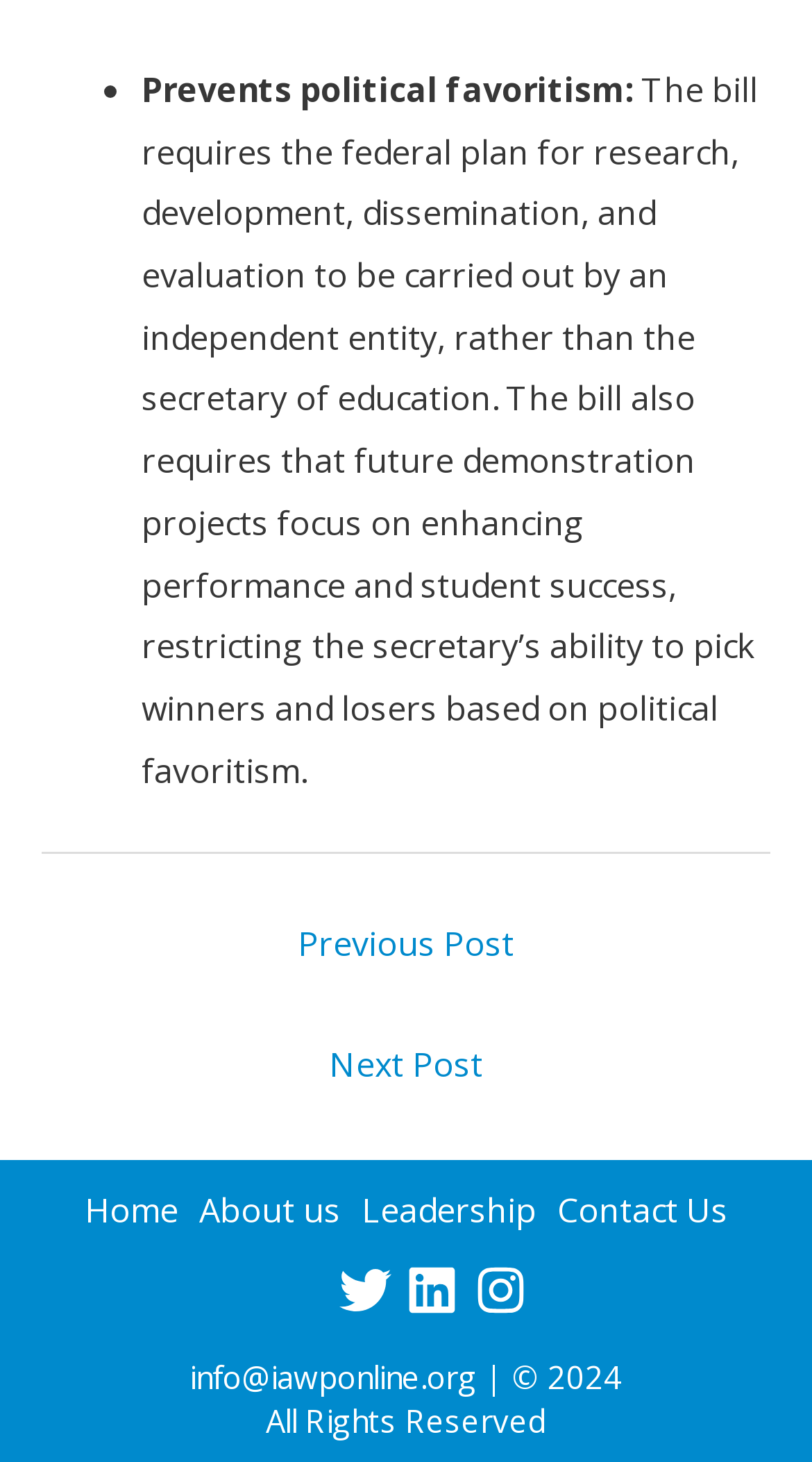Answer this question using a single word or a brief phrase:
What social media platforms are available?

Twitter, LinkedIn, Instagram